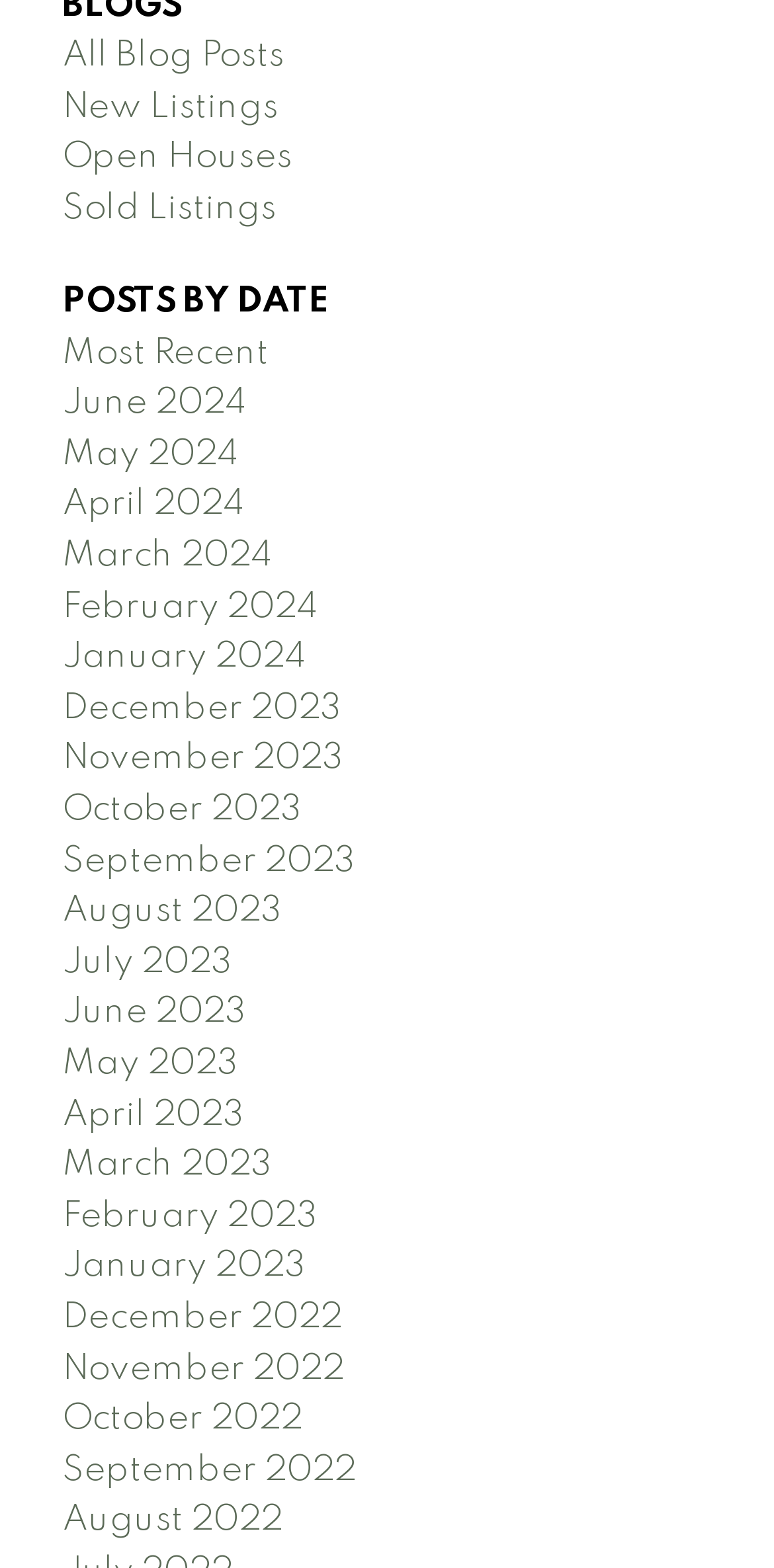What is the position of 'Most Recent' link?
Answer the question with as much detail as possible.

The 'Most Recent' link has a y2 coordinate of 0.236, which is smaller than the y1 coordinate of 'June 2024' (0.246), indicating that 'Most Recent' is above 'June 2024' on the webpage.